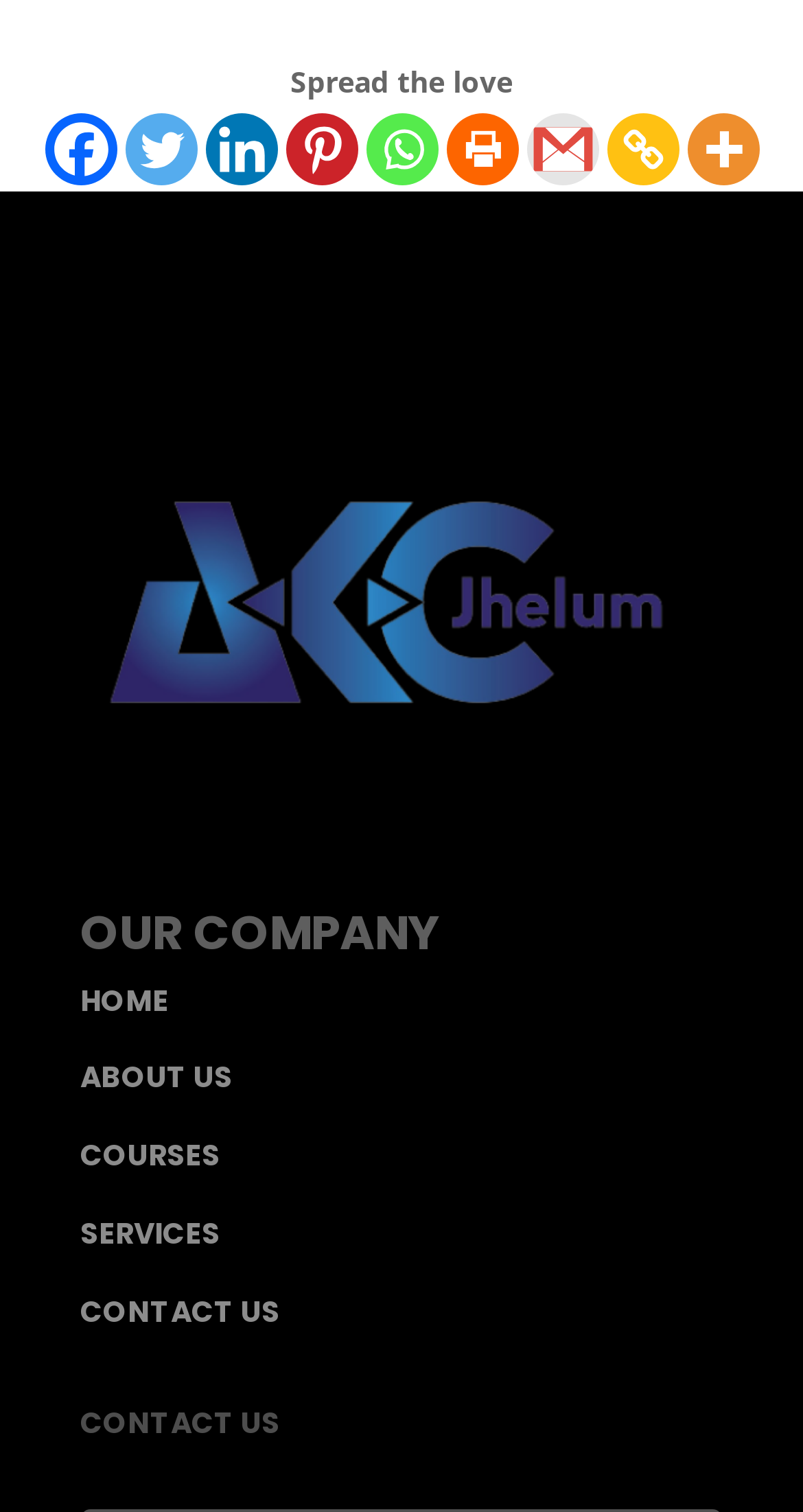Identify the bounding box coordinates necessary to click and complete the given instruction: "Learn about courses".

[0.1, 0.751, 0.274, 0.778]